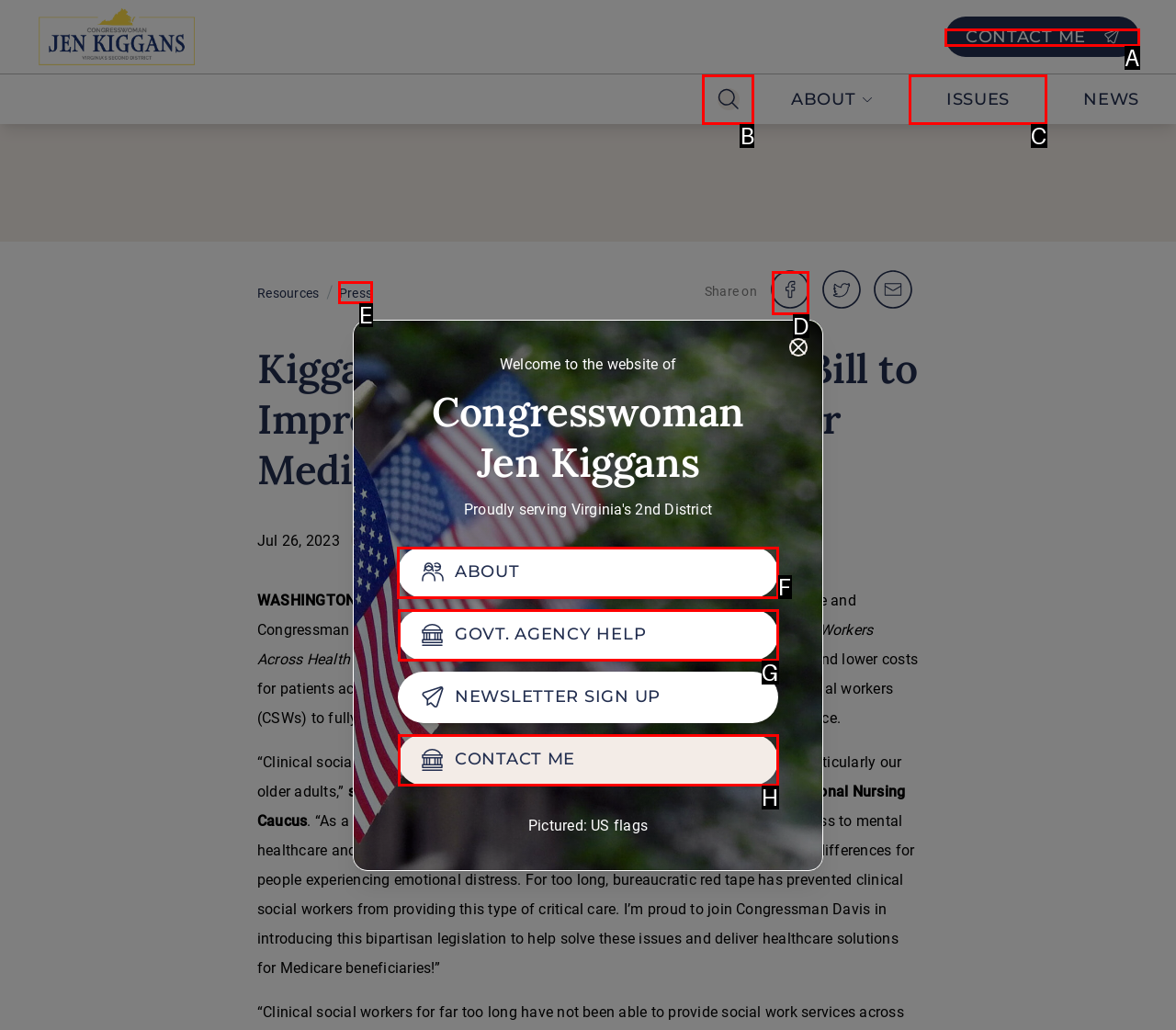From the given choices, which option should you click to complete this task: Click the ABOUT button? Answer with the letter of the correct option.

F